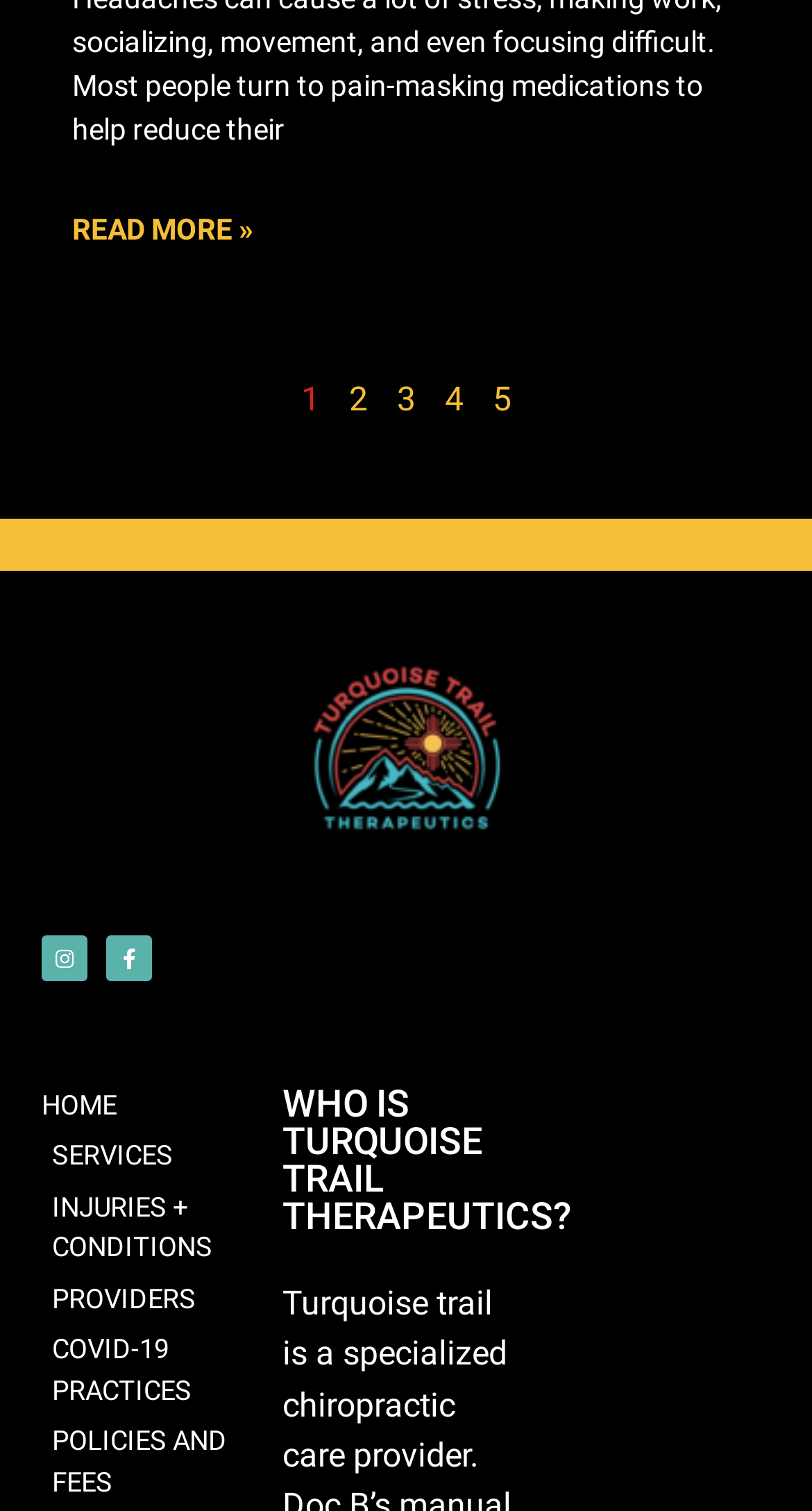For the following element description, predict the bounding box coordinates in the format (top-left x, top-left y, bottom-right x, bottom-right y). All values should be floating point numbers between 0 and 1. Description: COVID-19 PRACTICES

[0.051, 0.88, 0.347, 0.934]